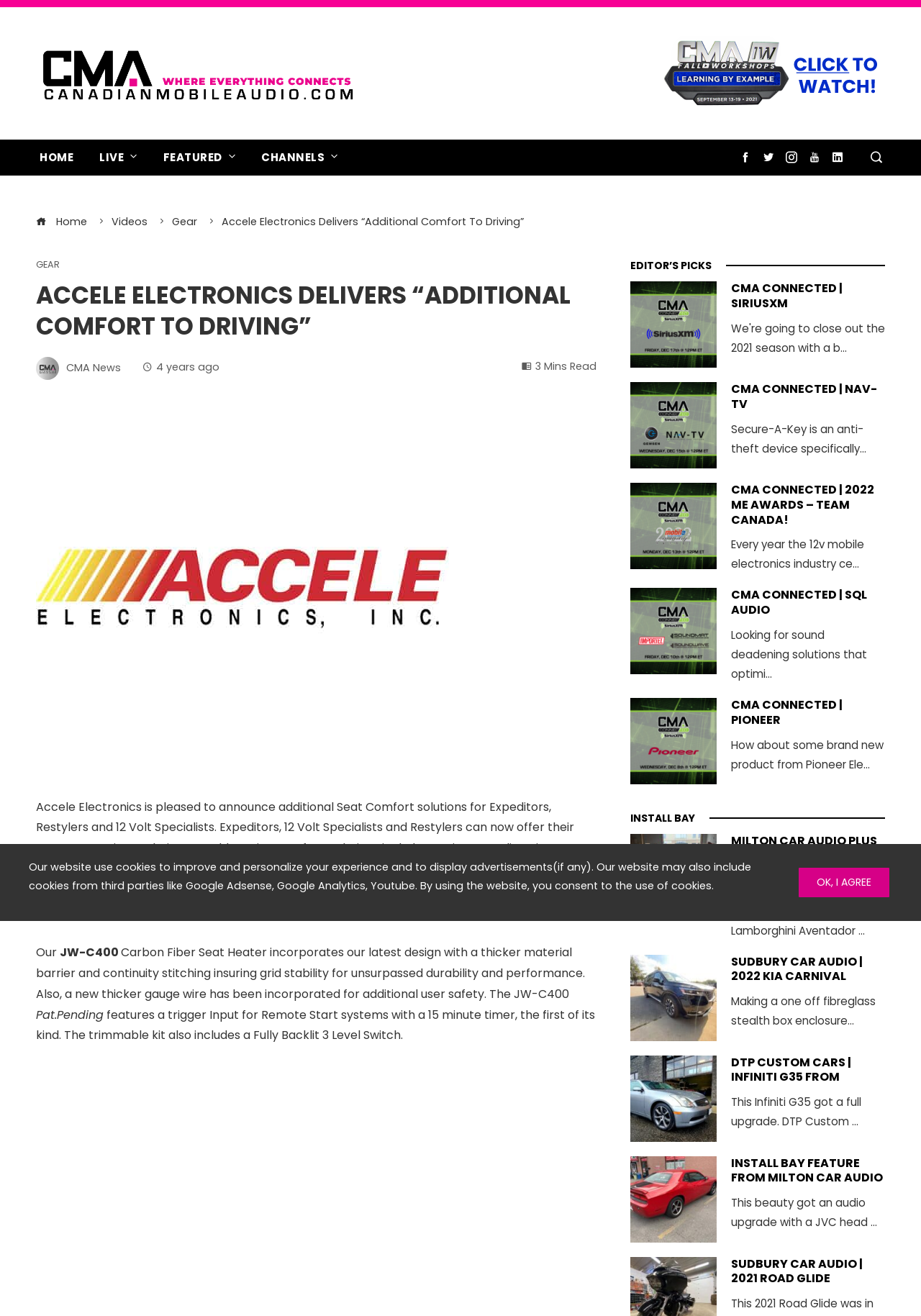Determine the main headline from the webpage and extract its text.

ACCELE ELECTRONICS DELIVERS “ADDITIONAL COMFORT TO DRIVING”